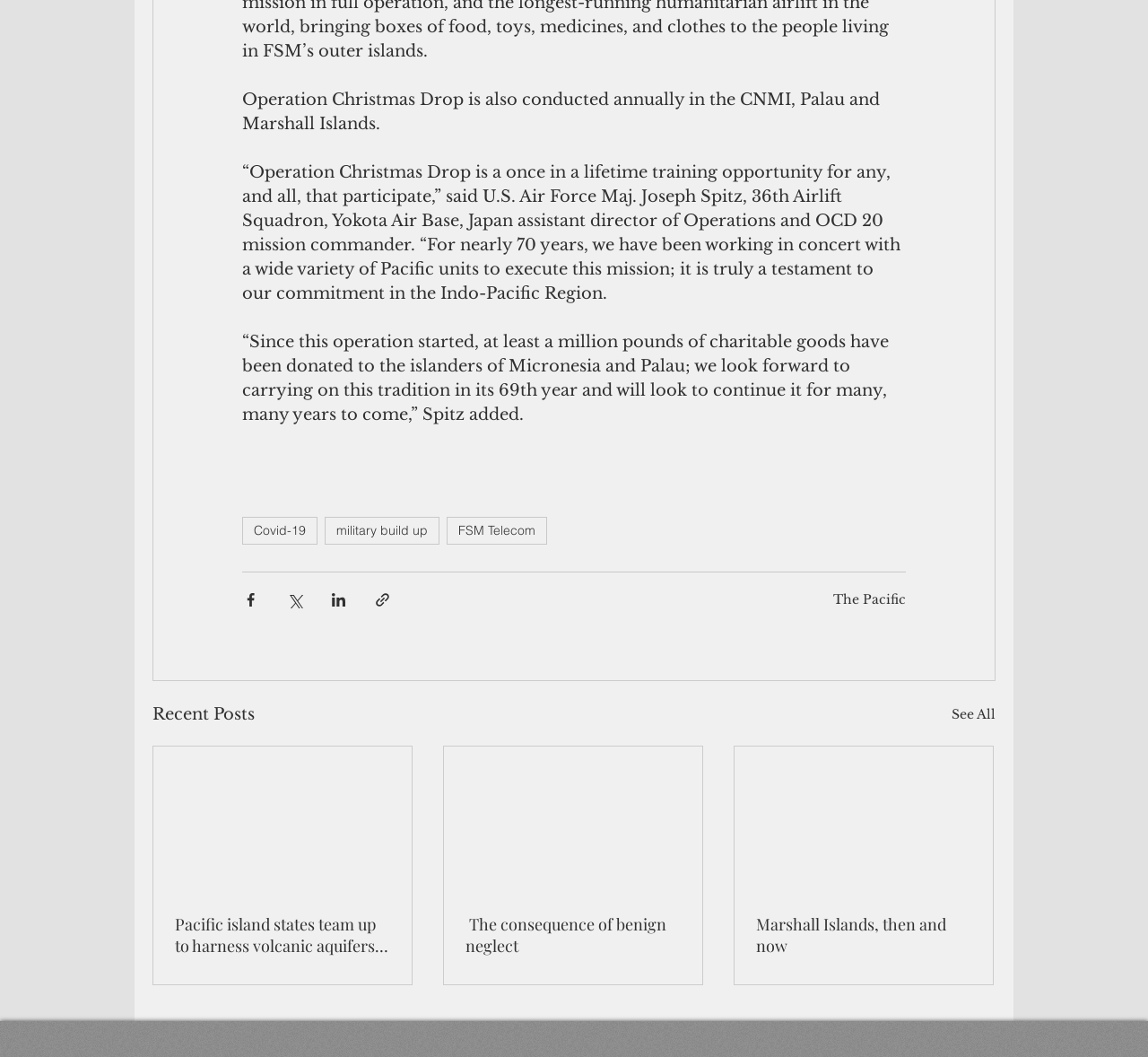Please identify the bounding box coordinates of the element's region that I should click in order to complete the following instruction: "Click the 'Share via Facebook' button". The bounding box coordinates consist of four float numbers between 0 and 1, i.e., [left, top, right, bottom].

[0.211, 0.559, 0.226, 0.575]